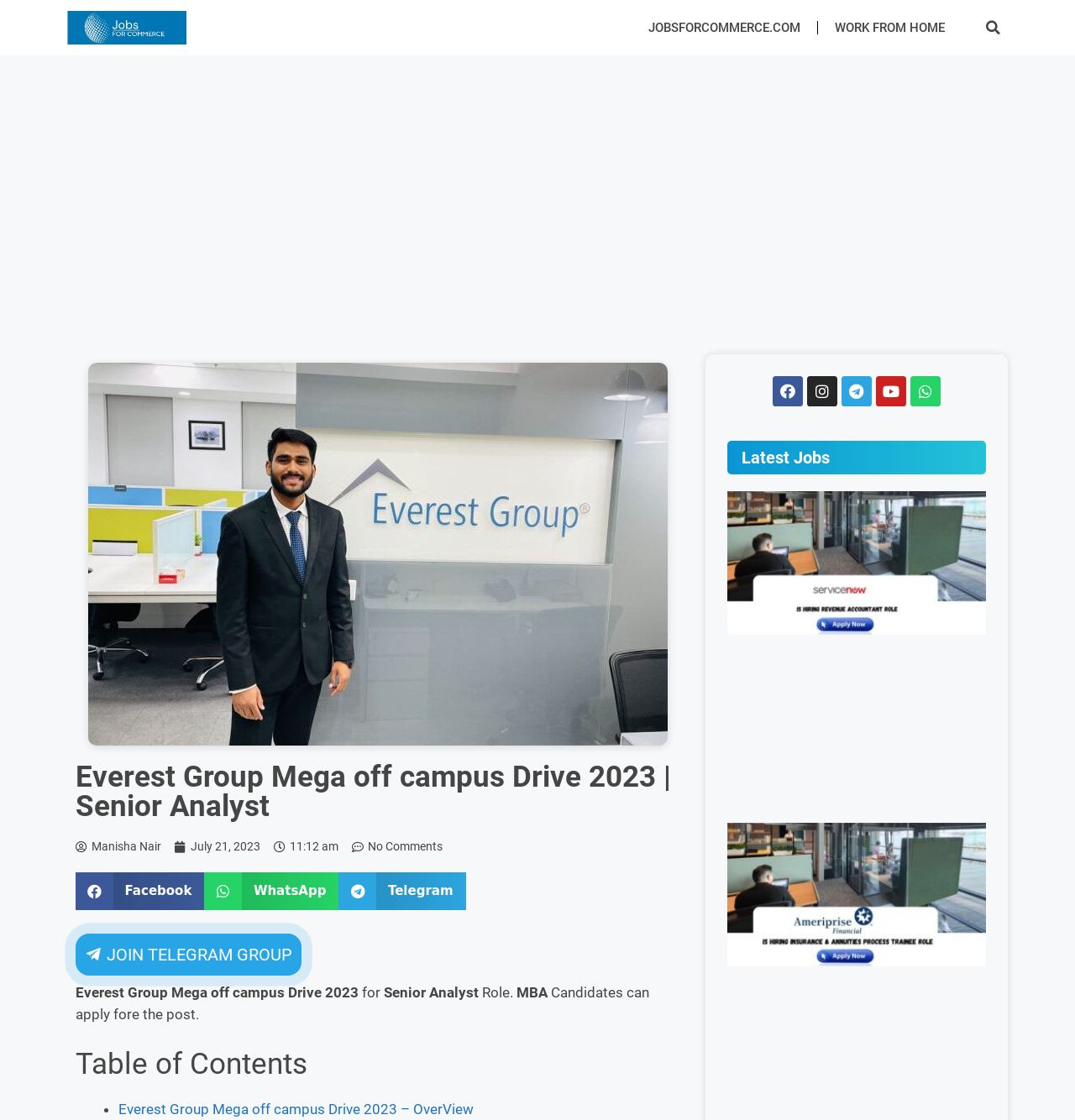Determine the bounding box coordinates of the area to click in order to meet this instruction: "Read the article about Service Now Off Campus Drive".

[0.677, 0.439, 0.917, 0.719]